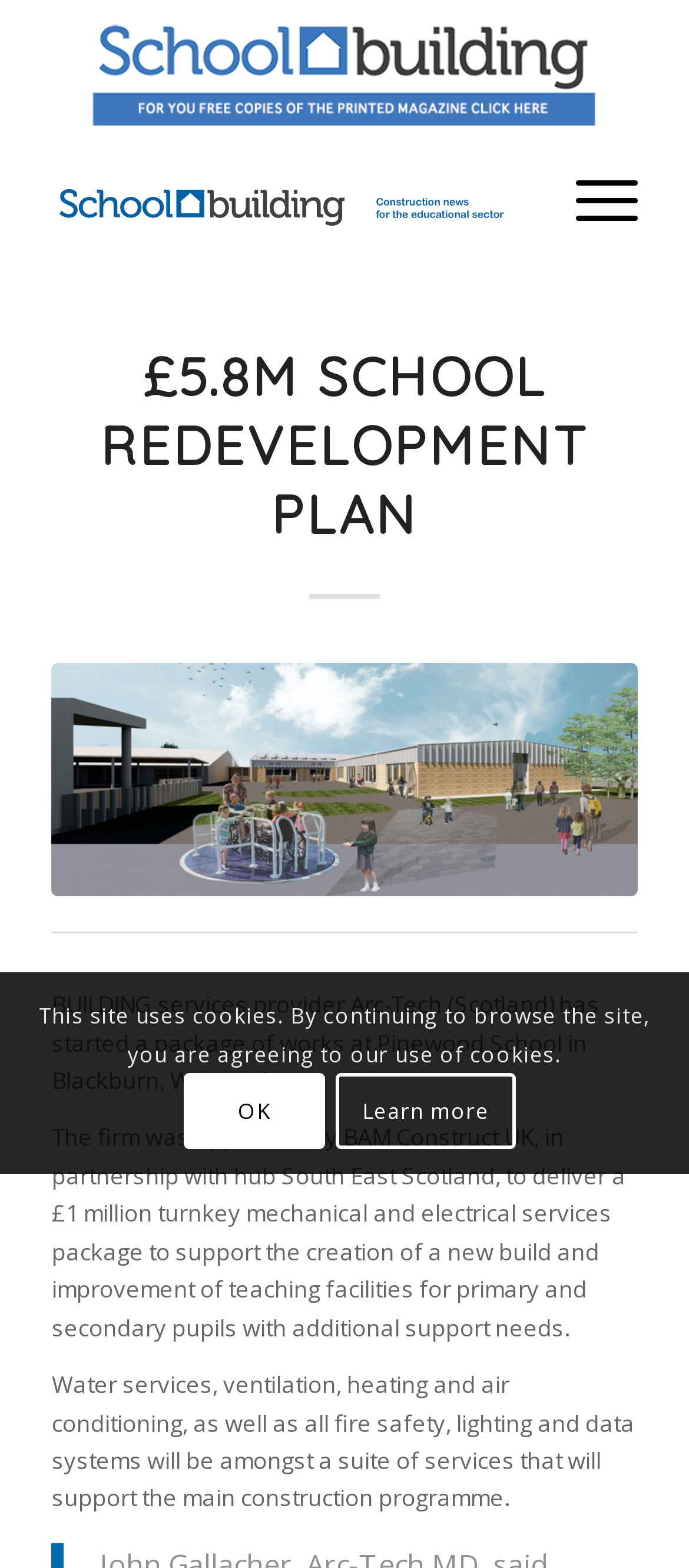Provide the bounding box coordinates for the UI element that is described by this text: "title="£5.8m School Redevelopment Plan"". The coordinates should be in the form of four float numbers between 0 and 1: [left, top, right, bottom].

[0.075, 0.422, 0.925, 0.572]